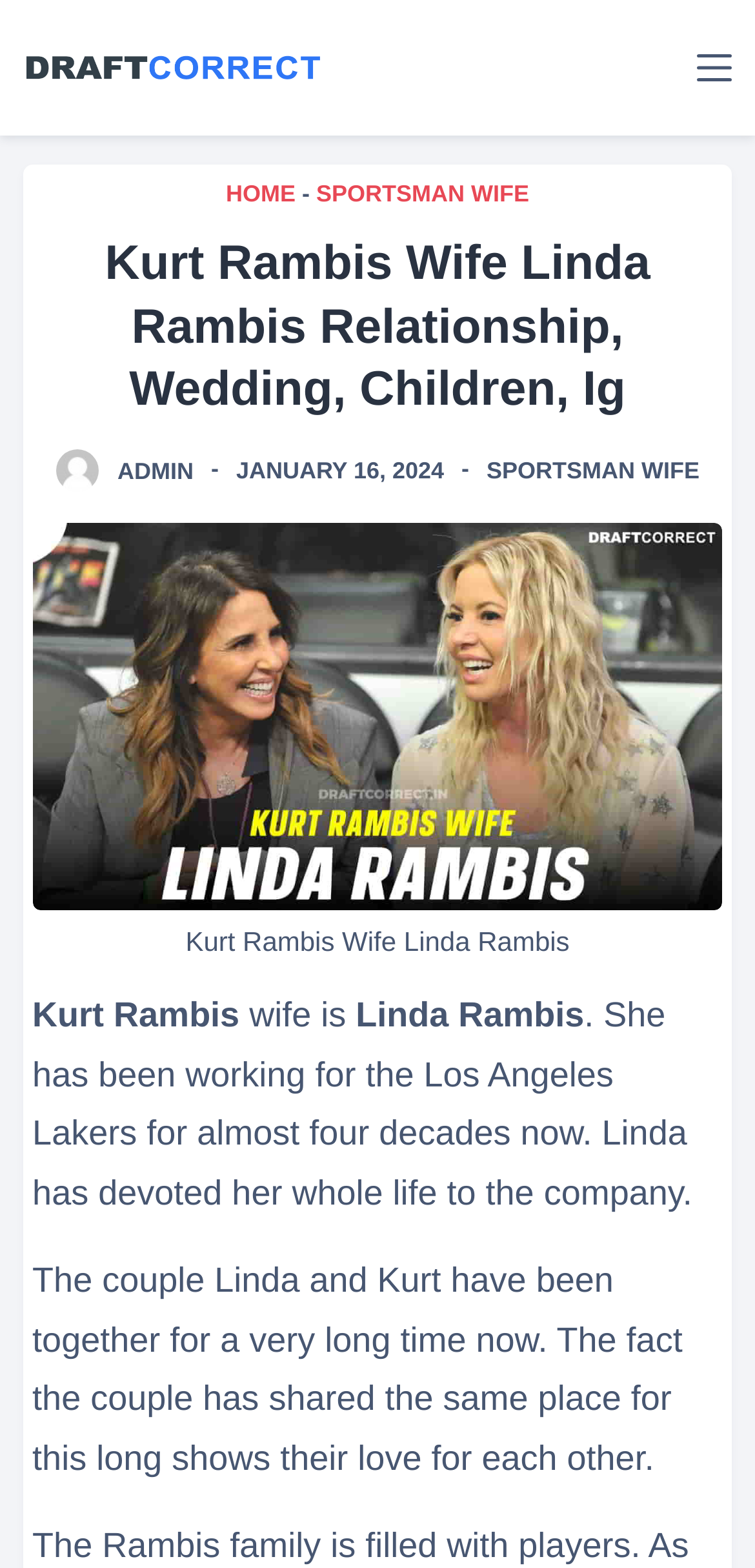Can you find the bounding box coordinates of the area I should click to execute the following instruction: "Click the 'HOME' link"?

[0.299, 0.115, 0.391, 0.132]